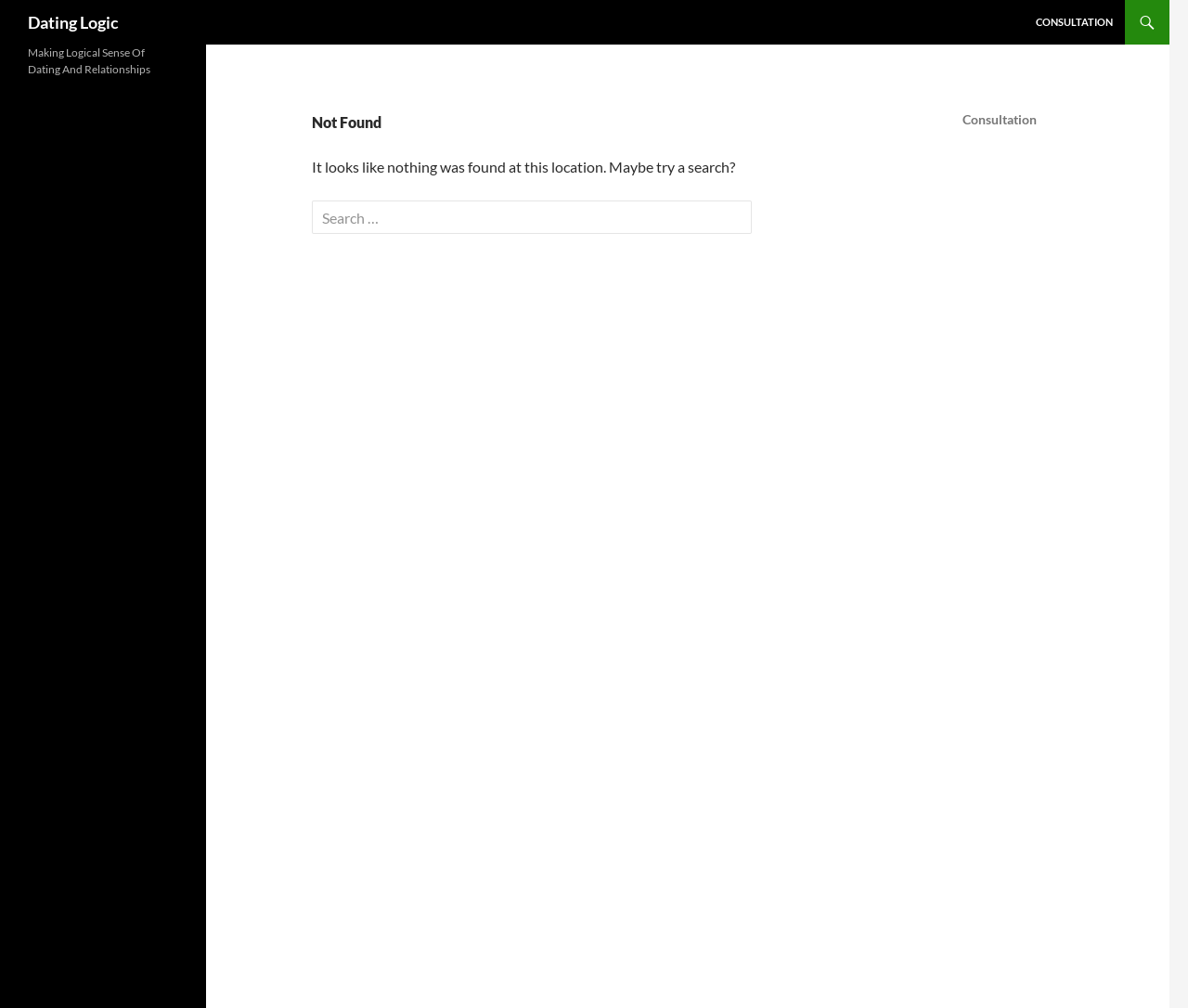What is the name of the website?
Provide a concise answer using a single word or phrase based on the image.

Dating Logic